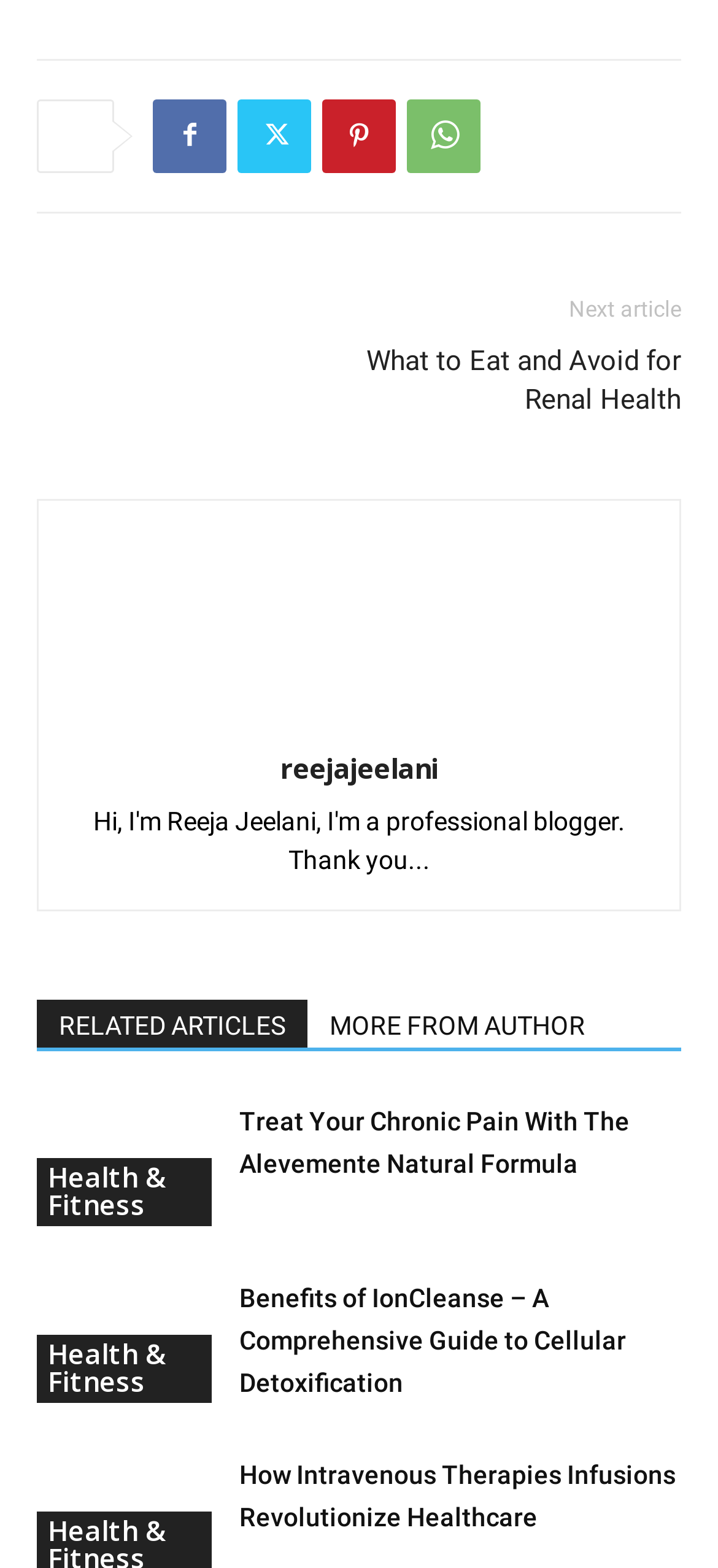Given the description: "Twitter", determine the bounding box coordinates of the UI element. The coordinates should be formatted as four float numbers between 0 and 1, [left, top, right, bottom].

[0.331, 0.063, 0.433, 0.11]